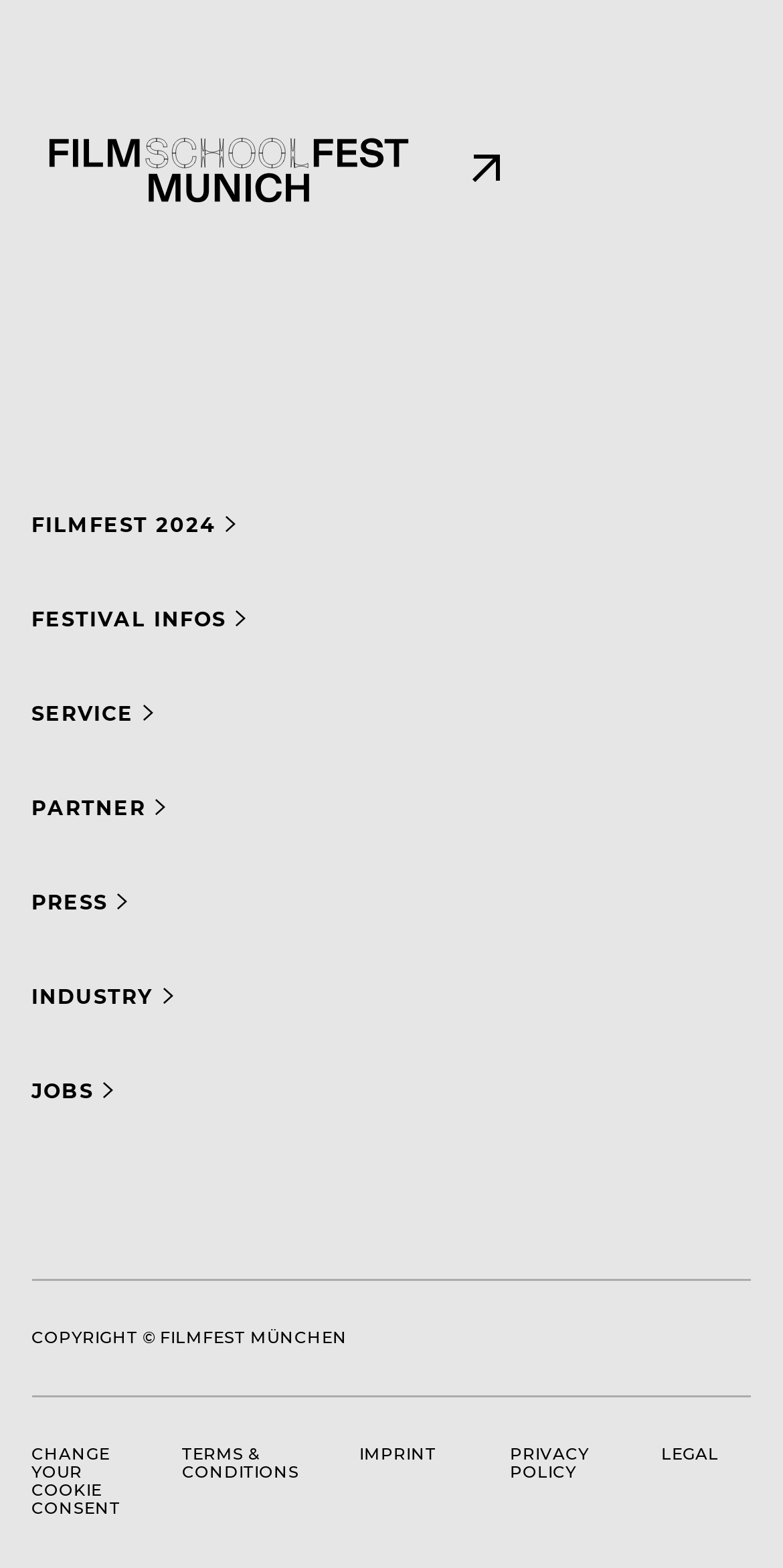Please determine the bounding box coordinates of the area that needs to be clicked to complete this task: 'view FILMFEST 2024'. The coordinates must be four float numbers between 0 and 1, formatted as [left, top, right, bottom].

[0.04, 0.317, 0.304, 0.352]